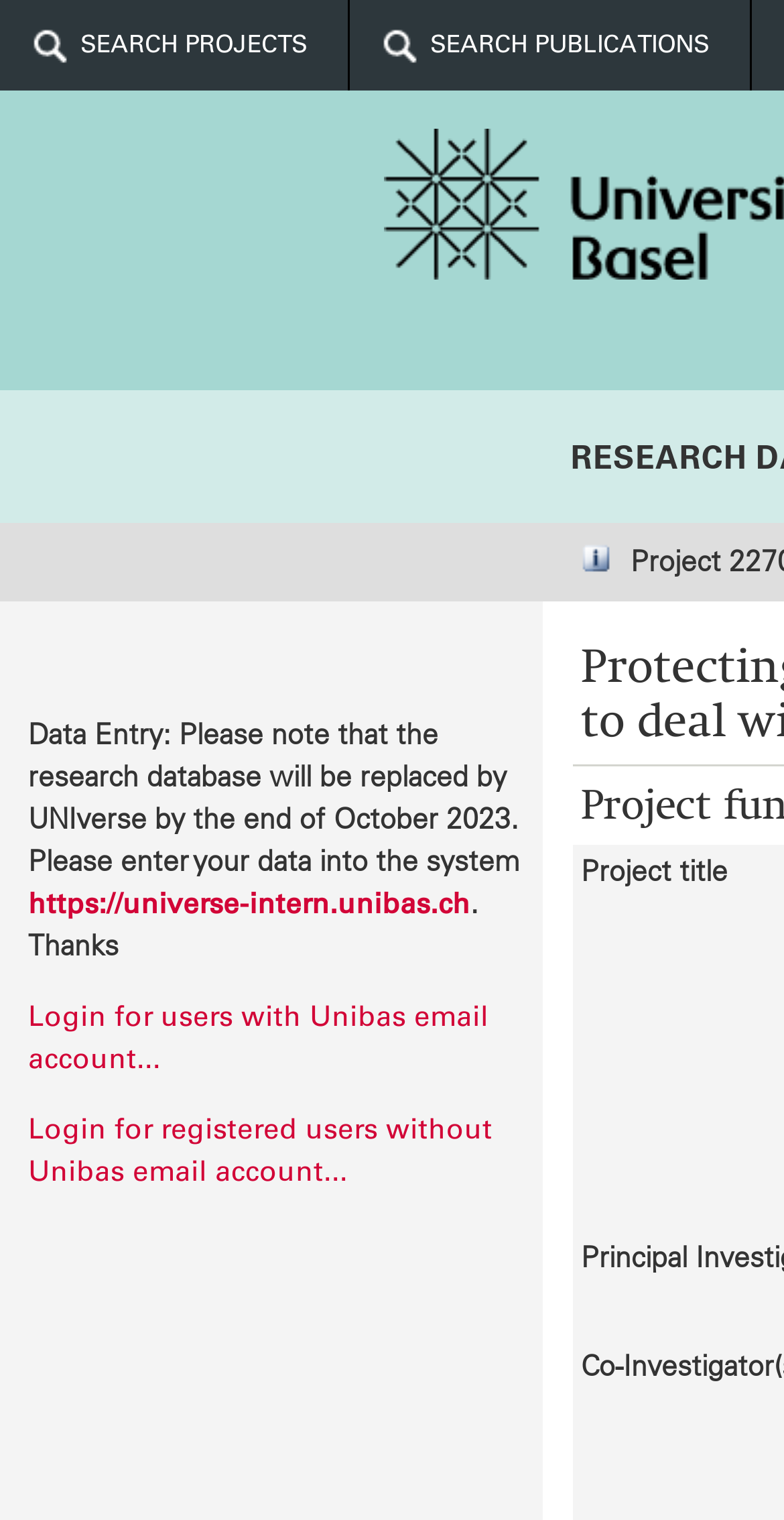Using the element description: "SEARCH PUBLICATIONS", determine the bounding box coordinates for the specified UI element. The coordinates should be four float numbers between 0 and 1, [left, top, right, bottom].

[0.446, 0.0, 0.959, 0.06]